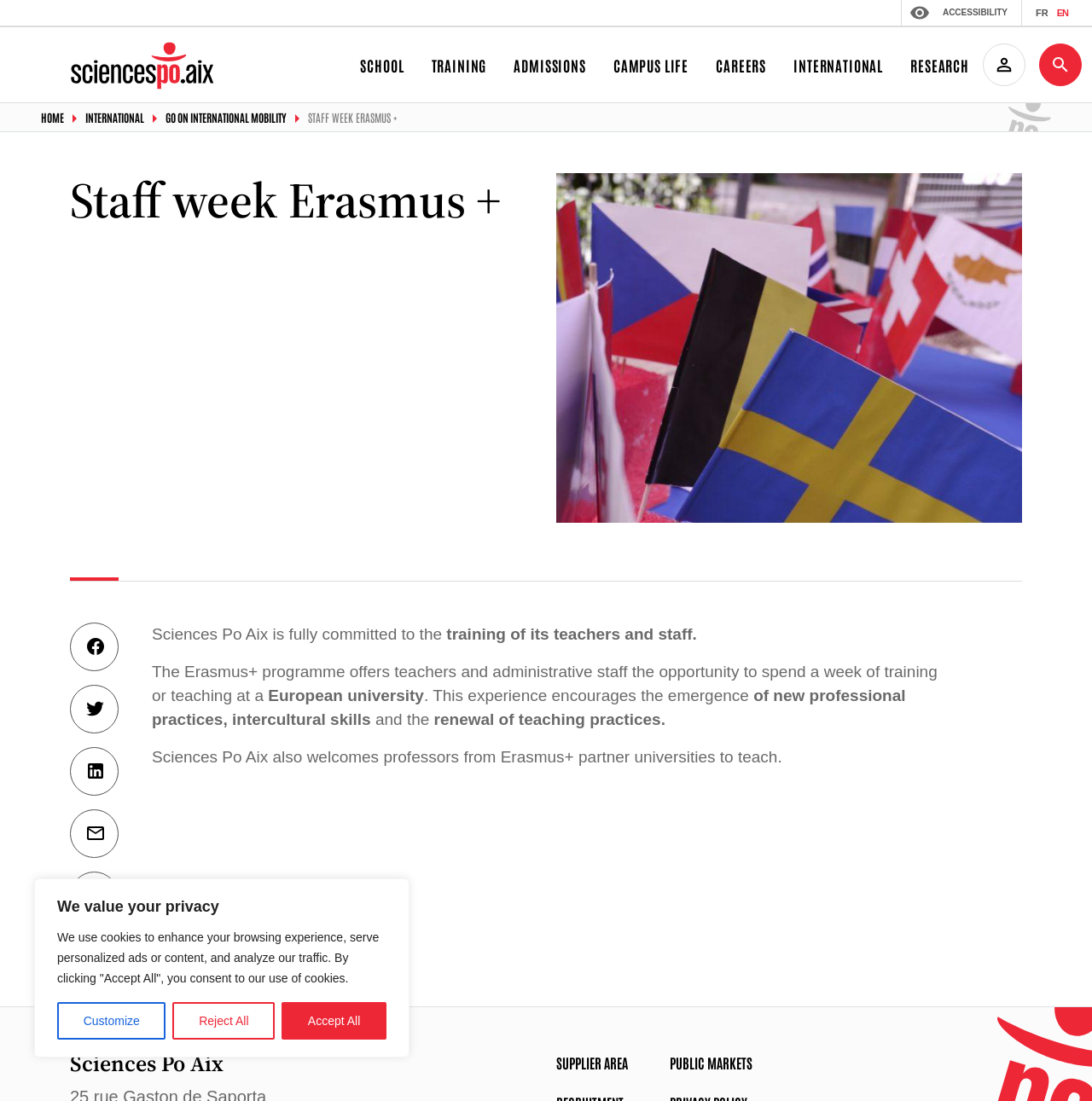Using the webpage screenshot, find the UI element described by title="Partager par Email". Provide the bounding box coordinates in the format (top-left x, top-left y, bottom-right x, bottom-right y), ensuring all values are floating point numbers between 0 and 1.

[0.064, 0.735, 0.109, 0.779]